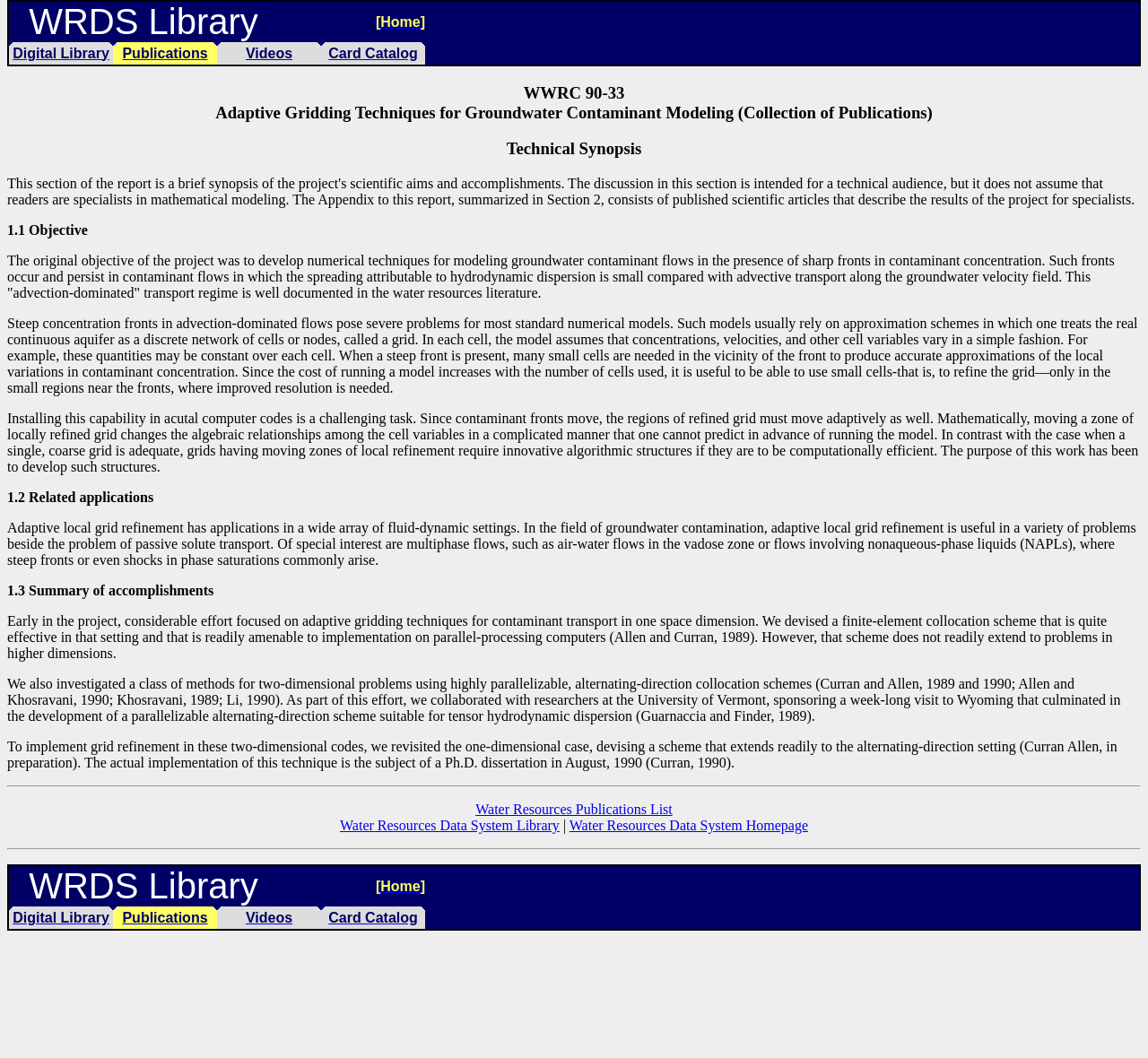Carefully observe the image and respond to the question with a detailed answer:
What is the purpose of adaptive local grid refinement in groundwater contamination?

Based on the text on the webpage, adaptive local grid refinement is useful in a variety of problems in groundwater contamination, including passive solute transport, where steep fronts or even shocks in phase saturations commonly arise, which suggests that the purpose of adaptive local grid refinement is to improve resolution near such steep fronts.